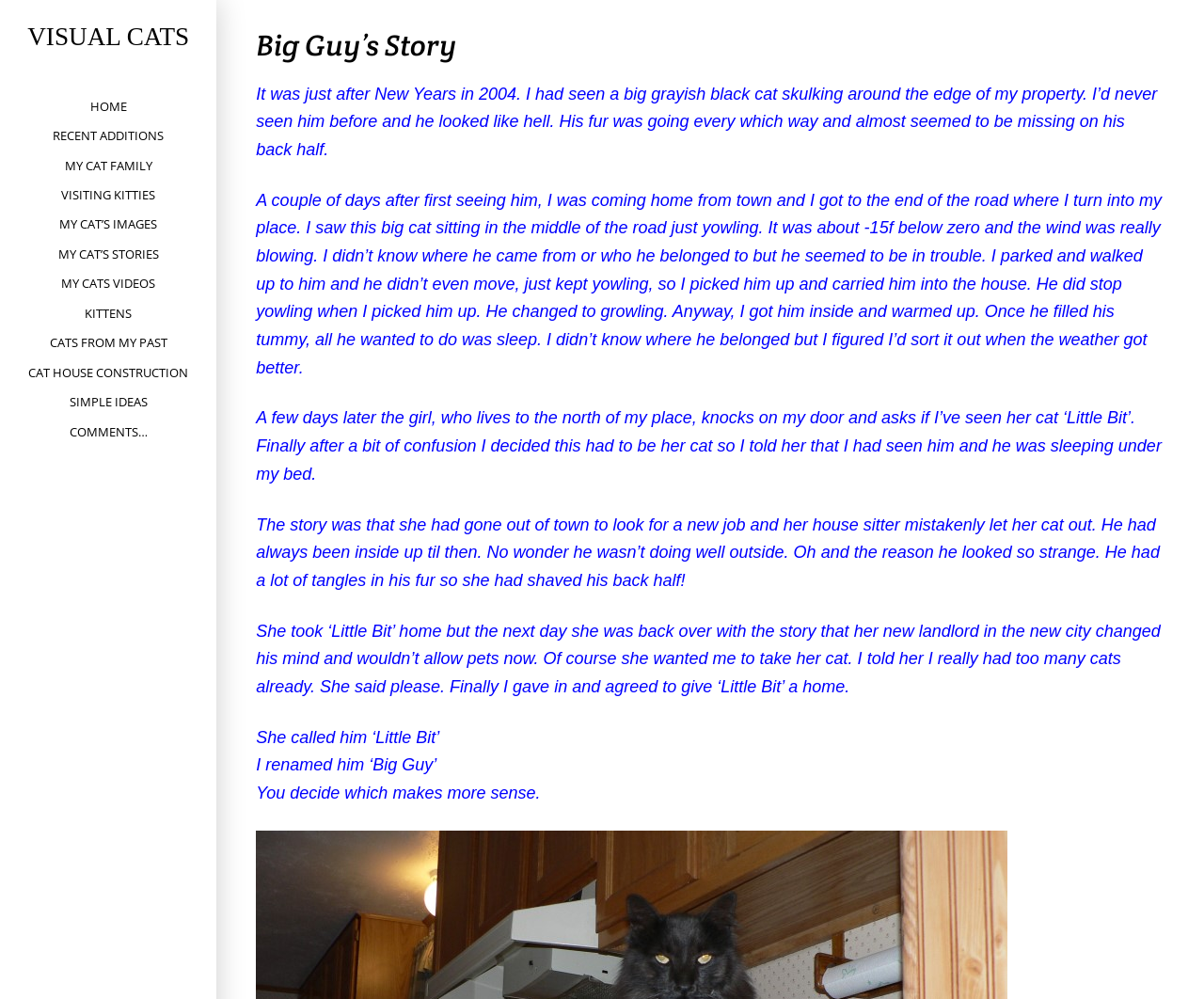Why did the cat look strange?
Provide a fully detailed and comprehensive answer to the question.

I read the story and found that the cat looked strange because it had tangles in its fur, which were later shaved off by its previous owner.